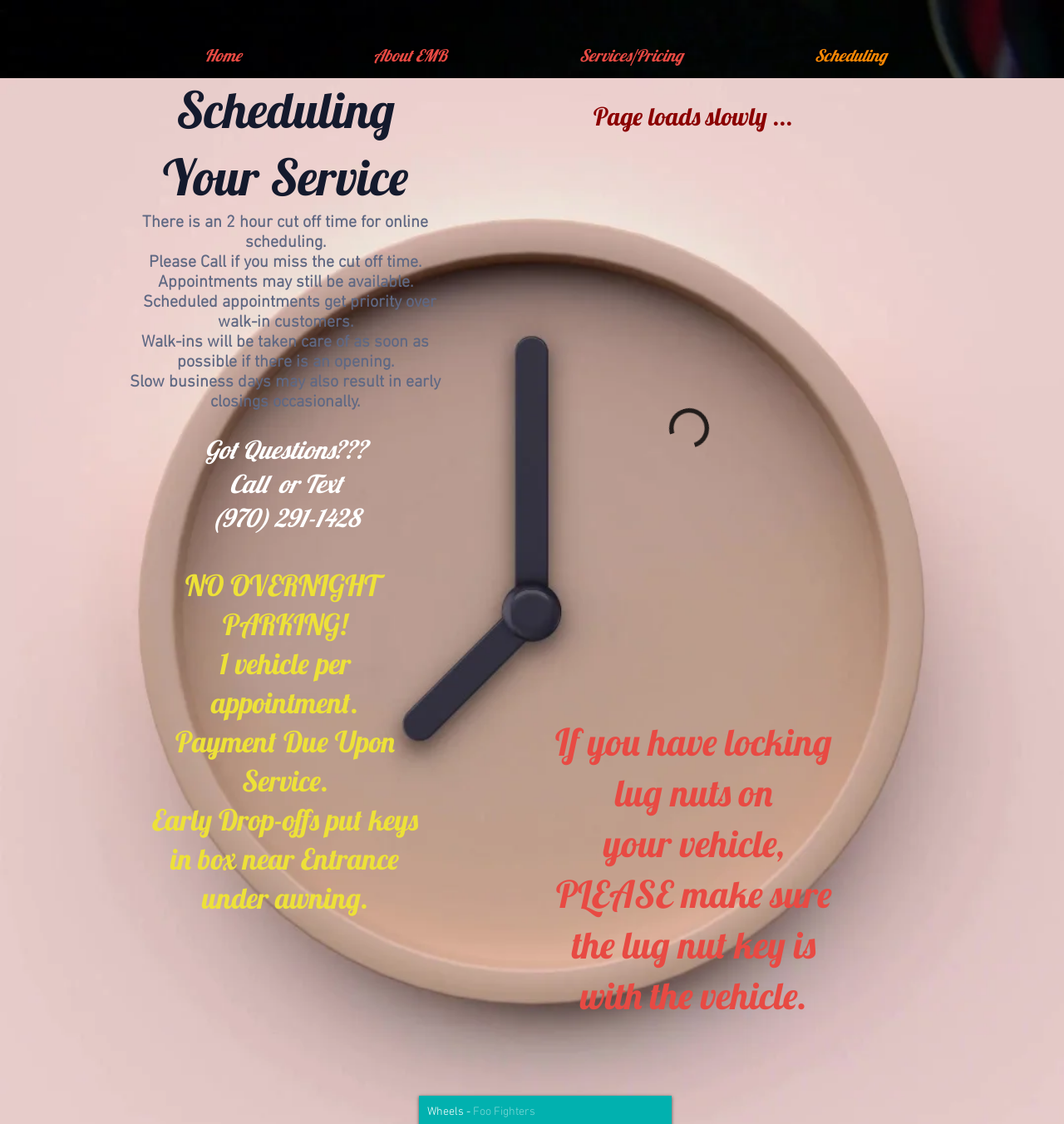Look at the image and answer the question in detail:
What is the purpose of the iframe on the page?

I inferred the purpose of the iframe by its URL 'https://squareup.com/appointments/book/...' which suggests that it is used for booking appointments.